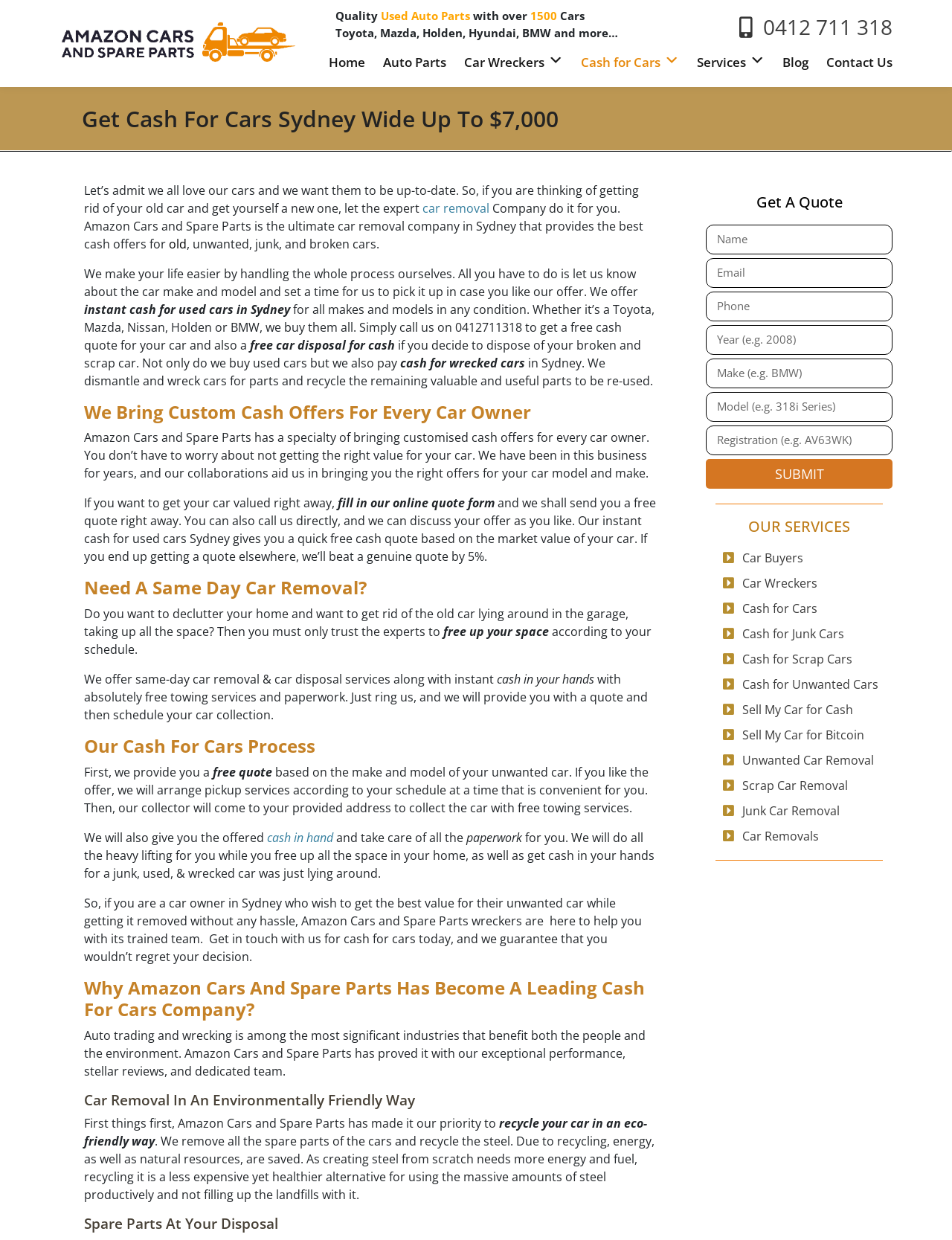Can you specify the bounding box coordinates for the region that should be clicked to fulfill this instruction: "Contact us".

[0.868, 0.037, 0.938, 0.064]